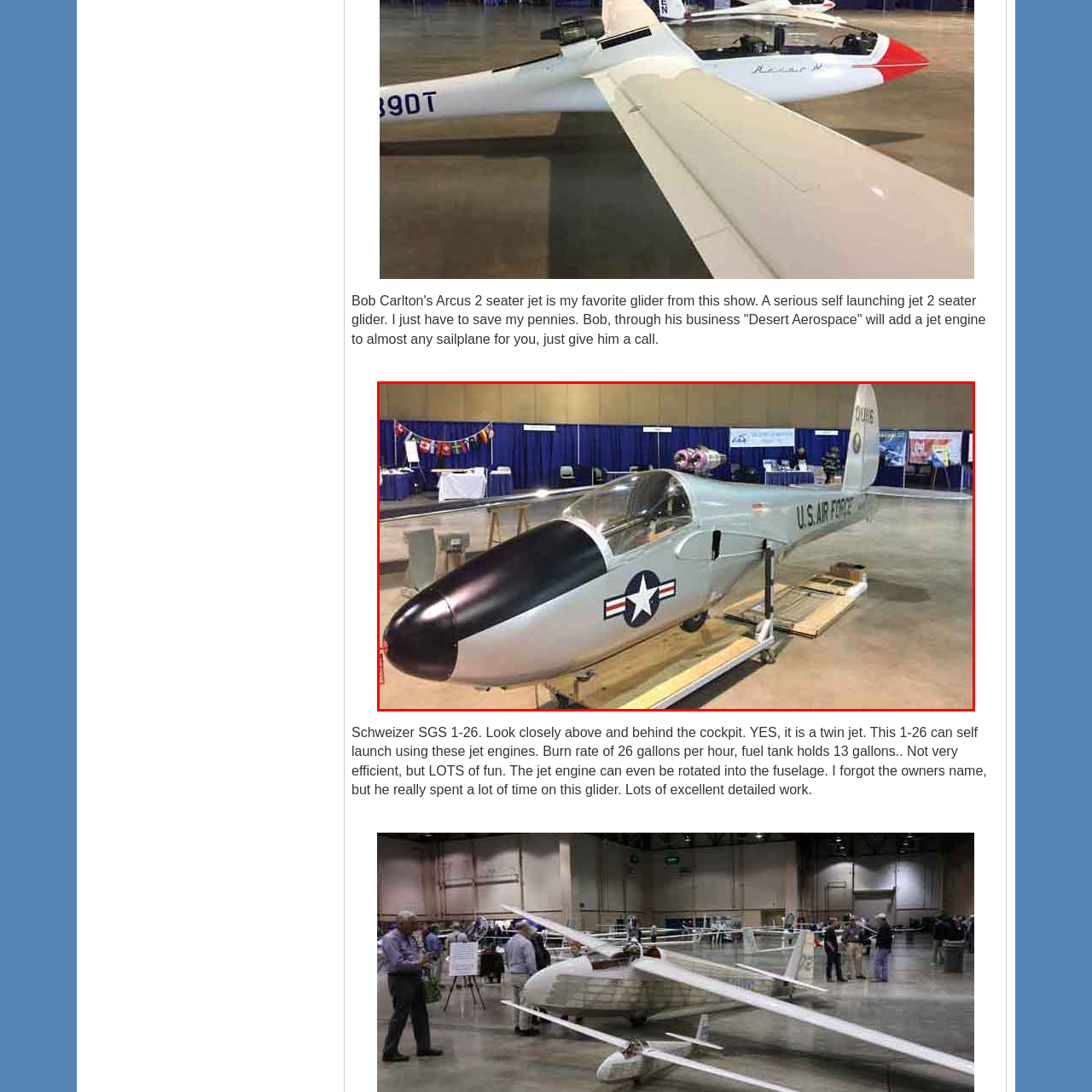Please provide a one-word or phrase response to the following question by examining the image within the red boundary:
What is the color of the glider's fuselage?

Polished silver